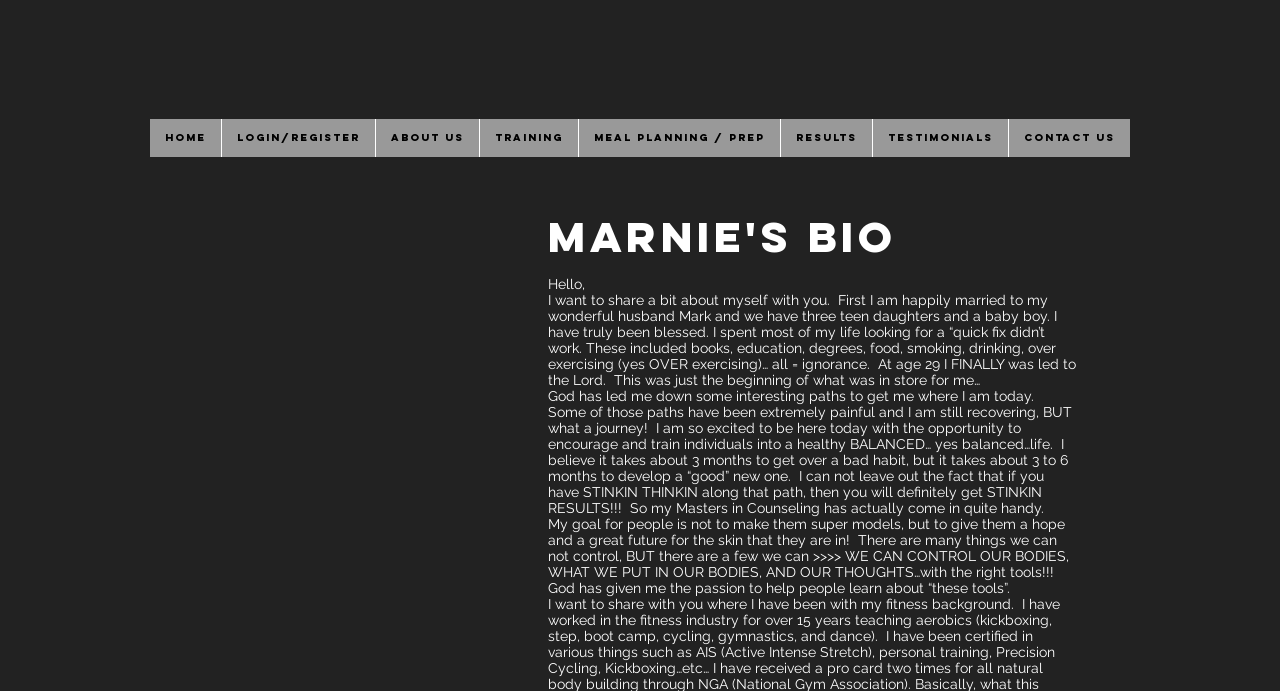Describe all the key features and sections of the webpage thoroughly.

The webpage is about Marnie's bio, with a navigation menu at the top, spanning almost the entire width of the page. The menu consists of 7 links: "Home", "Login/Register", "About Us", "Training", "Meal Planning / Prep", "Results", and "Contact Us". 

Below the navigation menu, there is a heading "Marnie's Bio" centered on the page. 

Under the heading, there is a brief introduction "Hello," followed by three paragraphs of text that describe Marnie's life journey, her struggles, and her passion for helping people achieve a healthy and balanced life. The text is positioned in the middle of the page, taking up most of the vertical space.